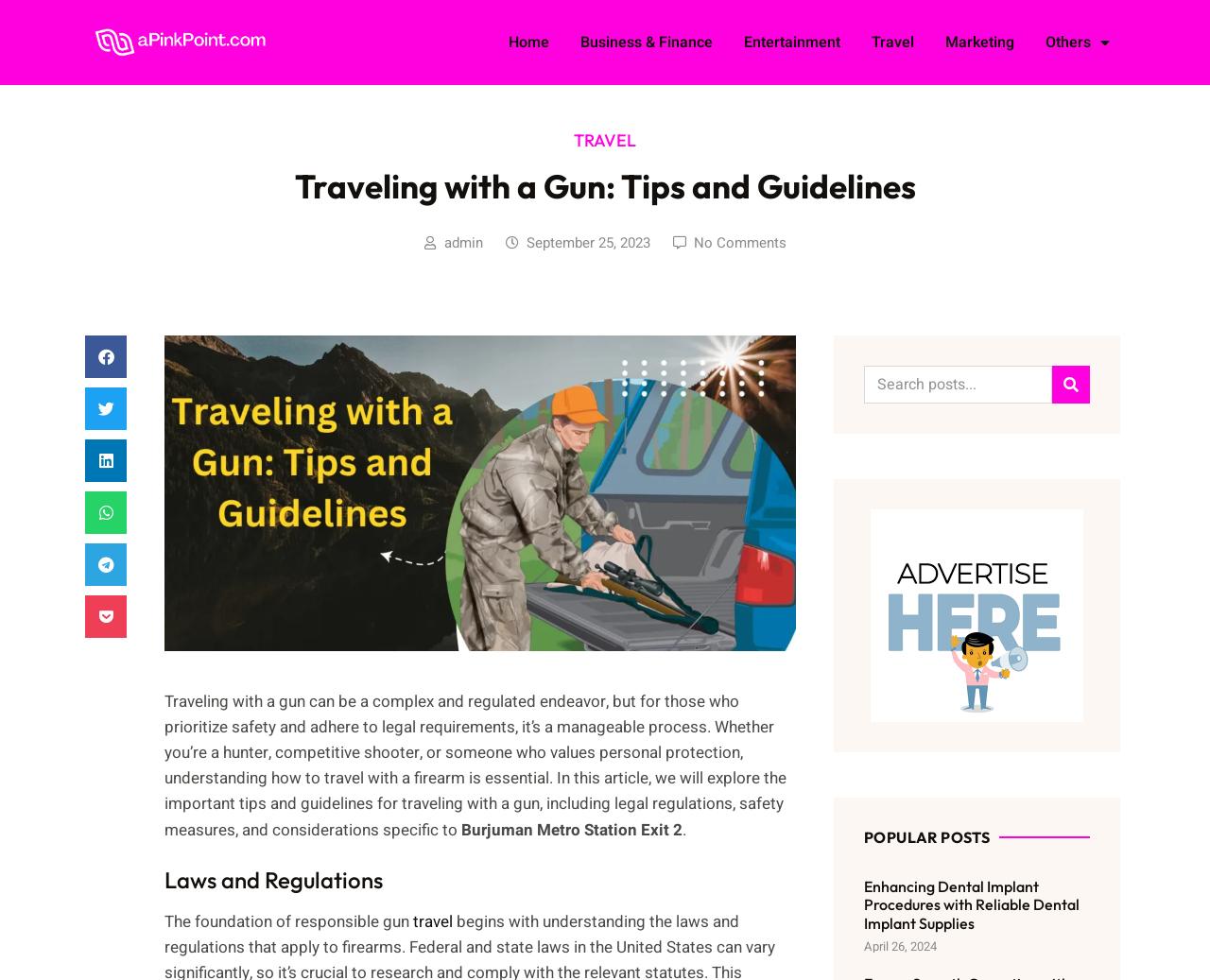Calculate the bounding box coordinates of the UI element given the description: "Travel".

[0.708, 0.019, 0.768, 0.068]